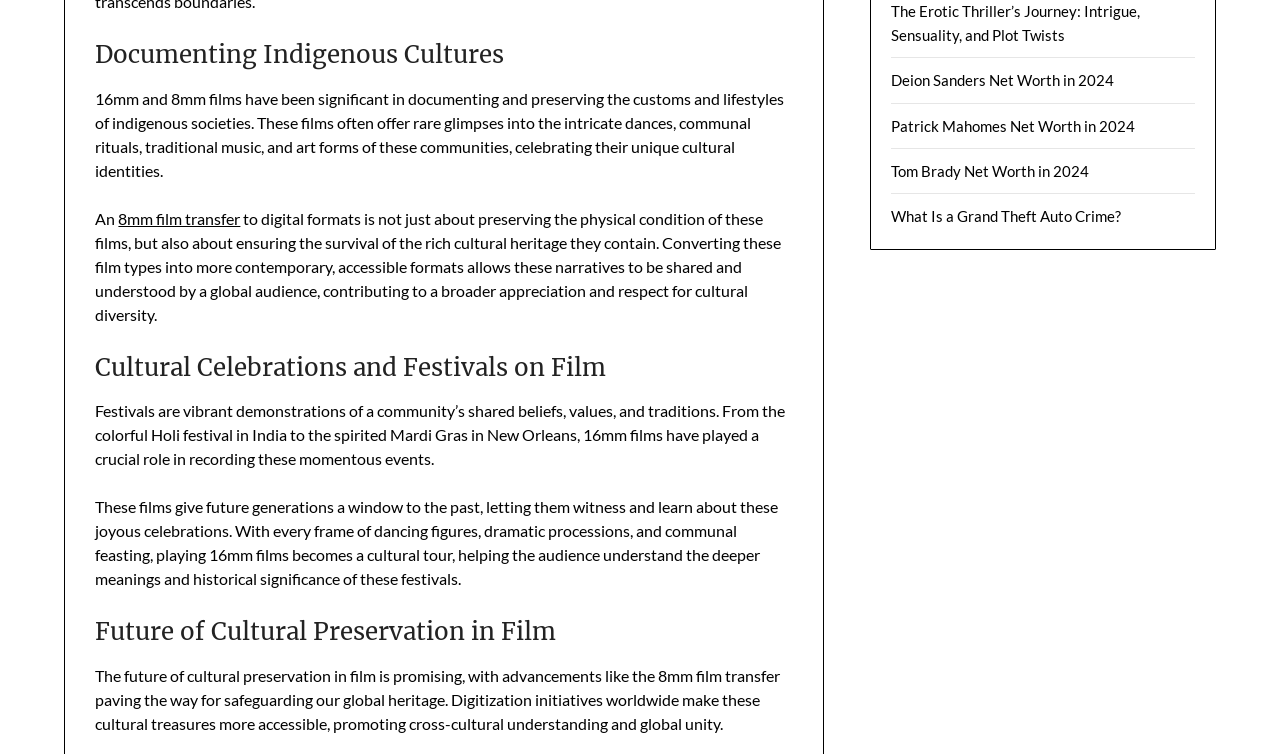What is the future of cultural preservation in film? Please answer the question using a single word or phrase based on the image.

Promising